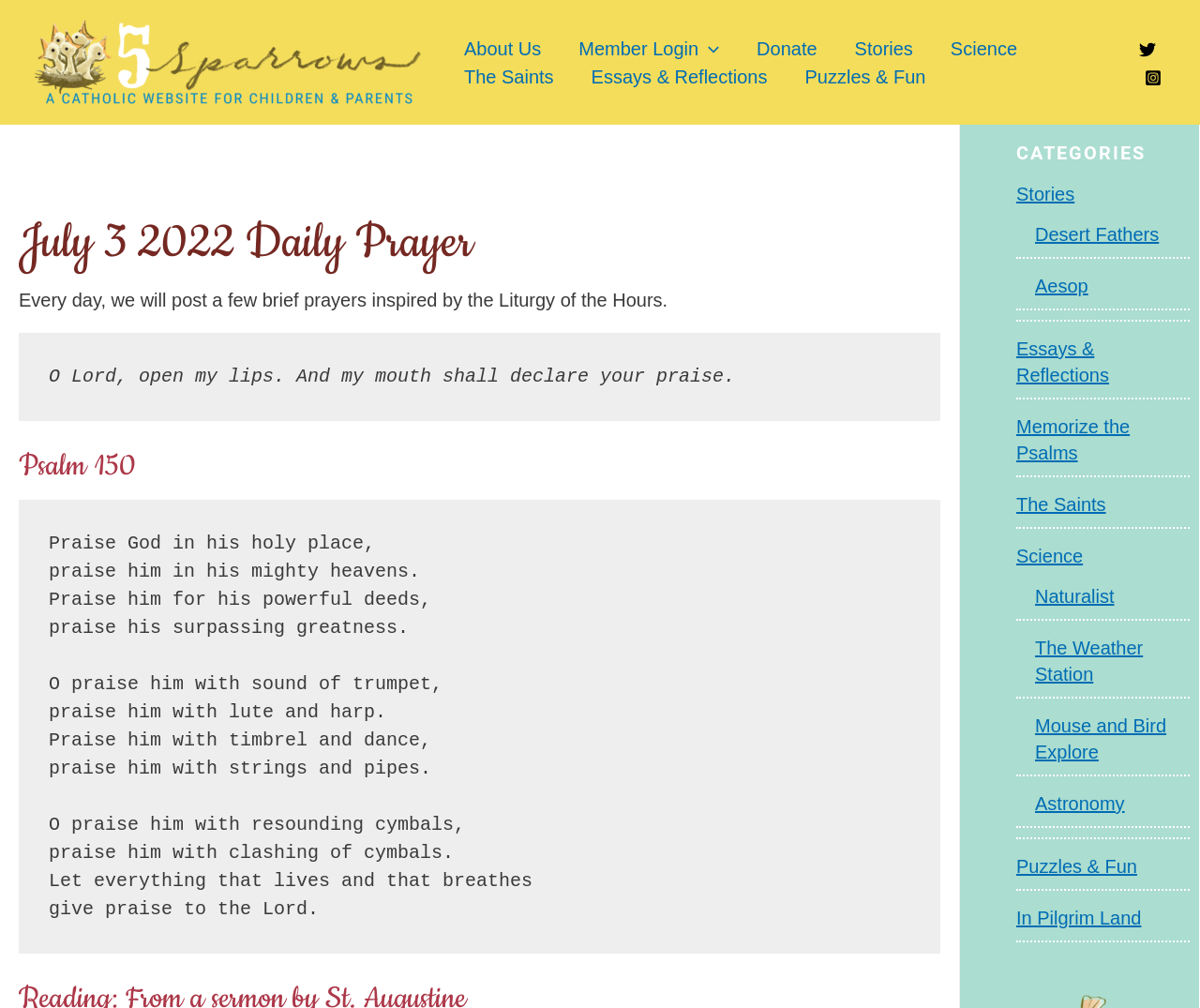Please identify the bounding box coordinates of the element's region that should be clicked to execute the following instruction: "Click on the 'About Us' link". The bounding box coordinates must be four float numbers between 0 and 1, i.e., [left, top, right, bottom].

[0.371, 0.034, 0.467, 0.062]